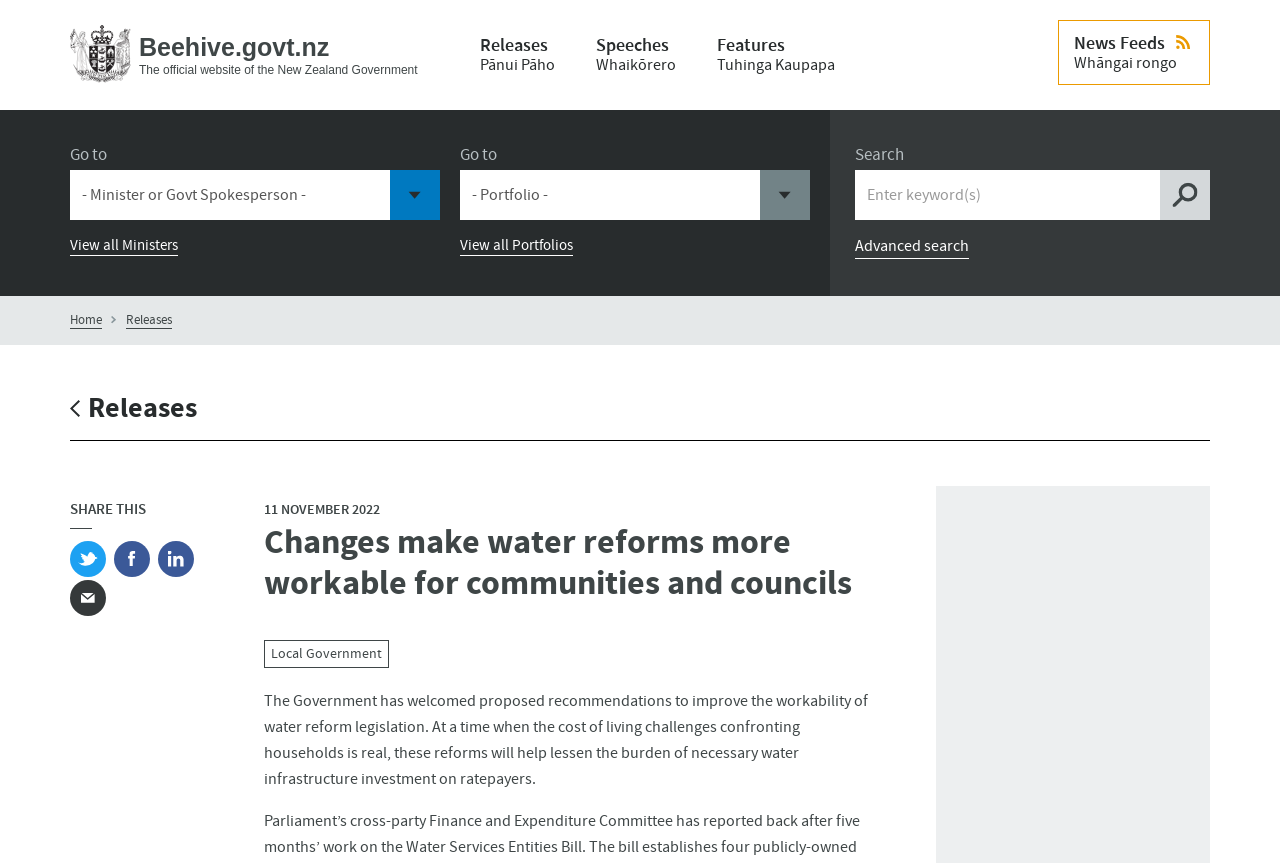Please determine the bounding box coordinates, formatted as (top-left x, top-left y, bottom-right x, bottom-right y), with all values as floating point numbers between 0 and 1. Identify the bounding box of the region described as: Public Relations & Marketing

None